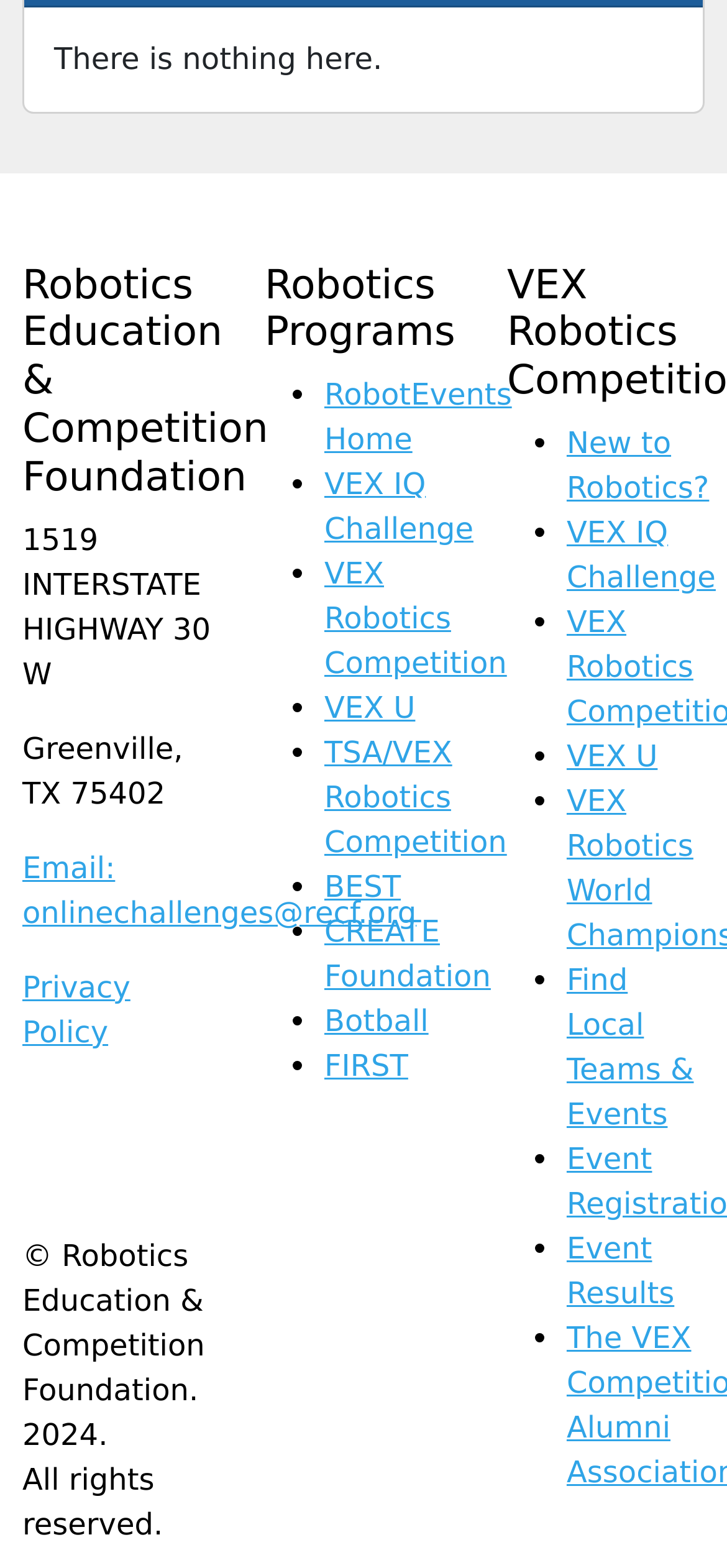What are the robotics programs offered?
Look at the screenshot and give a one-word or phrase answer.

VEX IQ Challenge, VEX Robotics Competition, VEX U, etc.